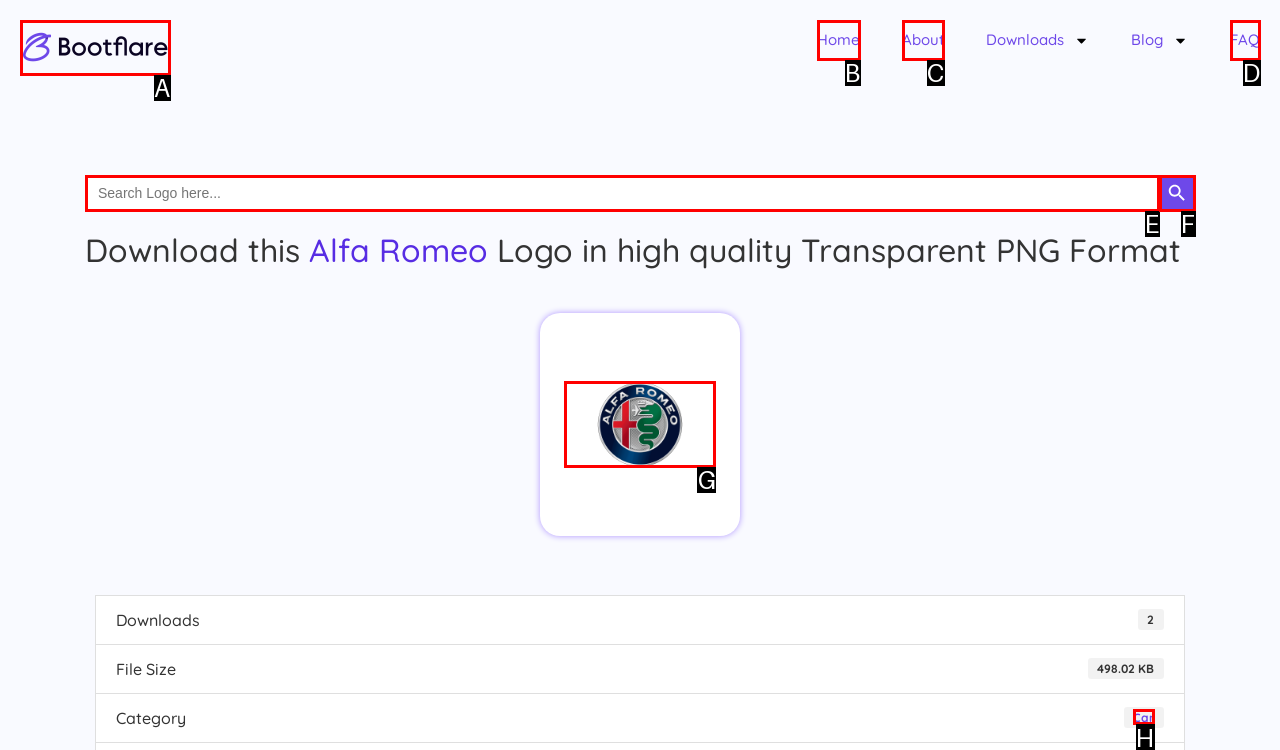Choose the letter of the UI element necessary for this task: Download the Alfa Romeo logo
Answer with the correct letter.

G